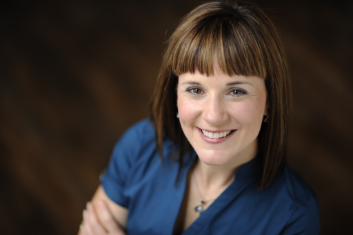Use one word or a short phrase to answer the question provided: 
What is the topic of the article accompanying the image?

maternal obesity and childhood obesity